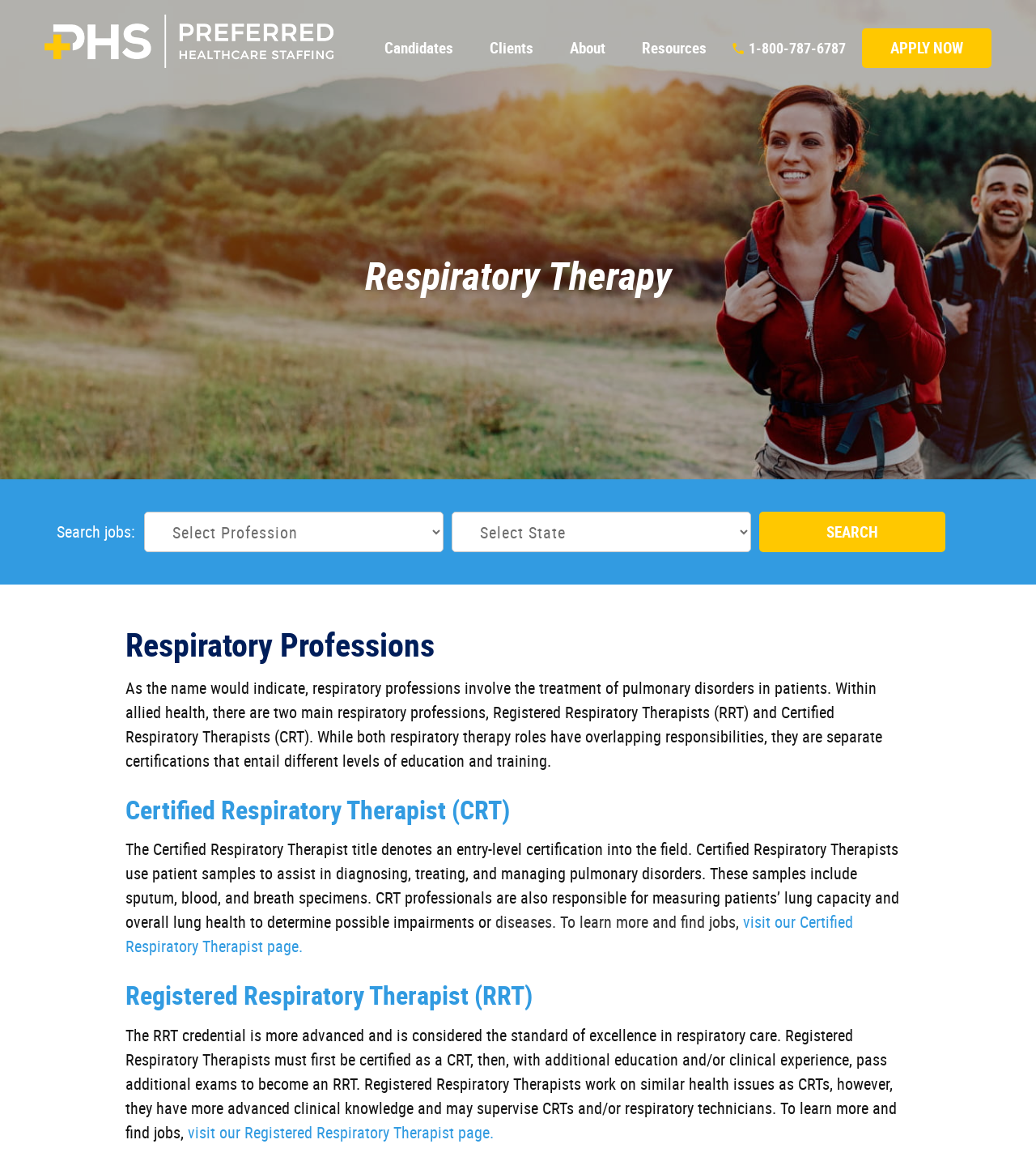Please predict the bounding box coordinates (top-left x, top-left y, bottom-right x, bottom-right y) for the UI element in the screenshot that fits the description: Apply Now

[0.832, 0.024, 0.957, 0.058]